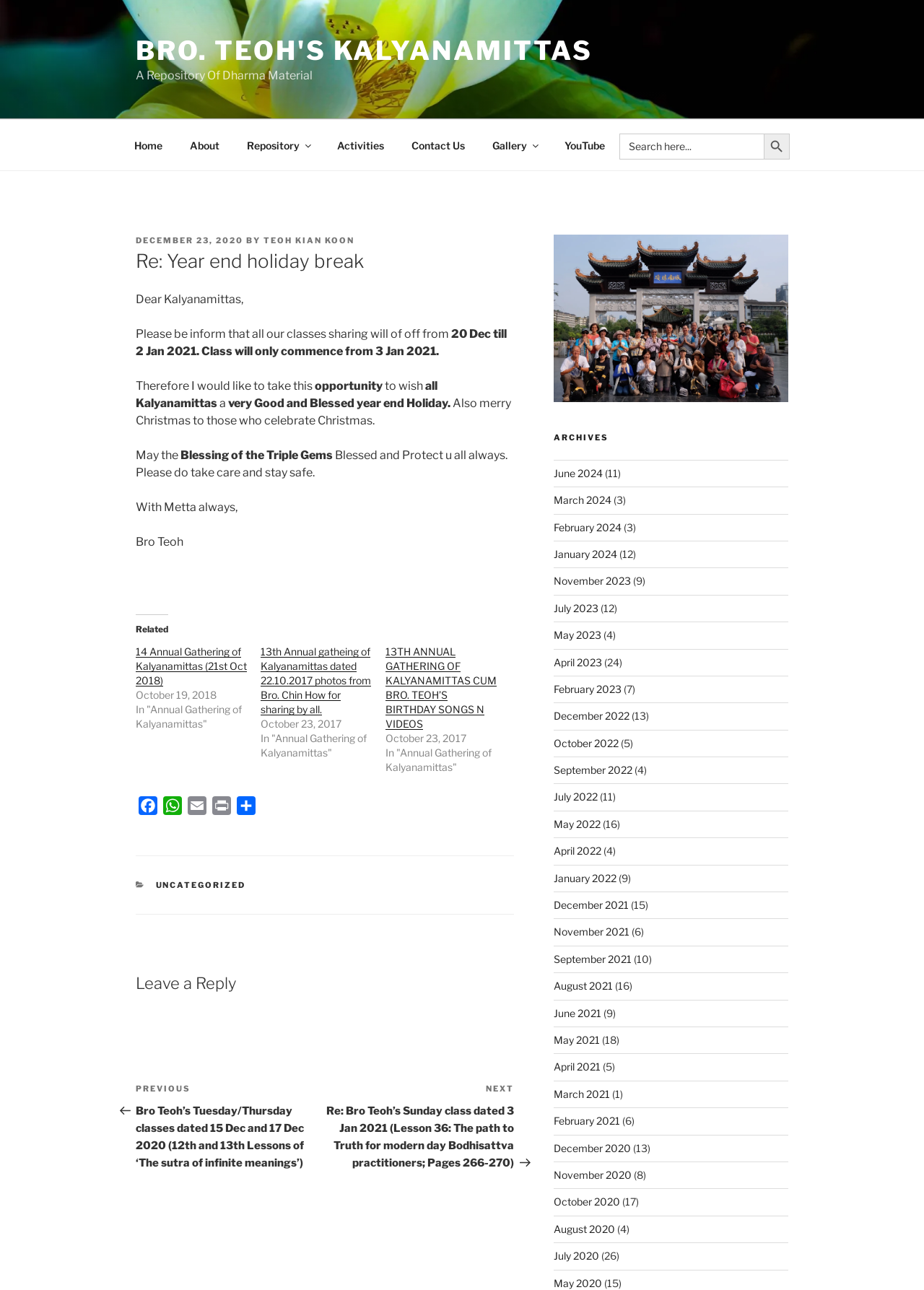Explain the webpage in detail.

This webpage is about Bro. Teoh's Kalyanamittas, a repository of Dharma material. At the top, there is a link to the main page, "BRO. TEOH'S KALYANAMITTAS", and a static text "A Repository Of Dharma Material". Below this, there is a top menu with links to "Home", "About", "Repository", "Activities", "Contact Us", "Gallery", and "YouTube". On the right side of the top menu, there is a search bar with a search button.

The main content of the webpage is an article titled "Re: Year end holiday break". The article is posted on December 23, 2020, and is written by Bro. Teoh Kian Koon. The article informs Kalyanamittas that all classes will be off from December 20 to January 2, 2021, and will resume on January 3, 2021. The author also takes the opportunity to wish Kalyanamittas a happy and blessed year-end holiday and a merry Christmas to those who celebrate it.

Below the article, there are links to related posts, including "14 Annual Gathering of Kalyanamittas (21st Oct 2018)", "13th Annual gathering of Kalyanamittas dated 22.10.2017 photos from Bro. Chin How for sharing by all.", and "13TH ANNUAL GATHERING OF KALYANAMITTAS CUM BRO. TEOH’S BIRTHDAY SONGS N VIDEOS". There are also links to share the article on Facebook, WhatsApp, Email, Print, and other platforms.

At the bottom of the webpage, there is a footer with categories, including "UNCATEGORIZED". There is also a section for leaving a reply, with a comment form. On the right side, there is a navigation menu for posts, with links to previous and next posts. Finally, there is an archives section with links to posts from different months, including June 2024, March 2024, February 2024, and others.